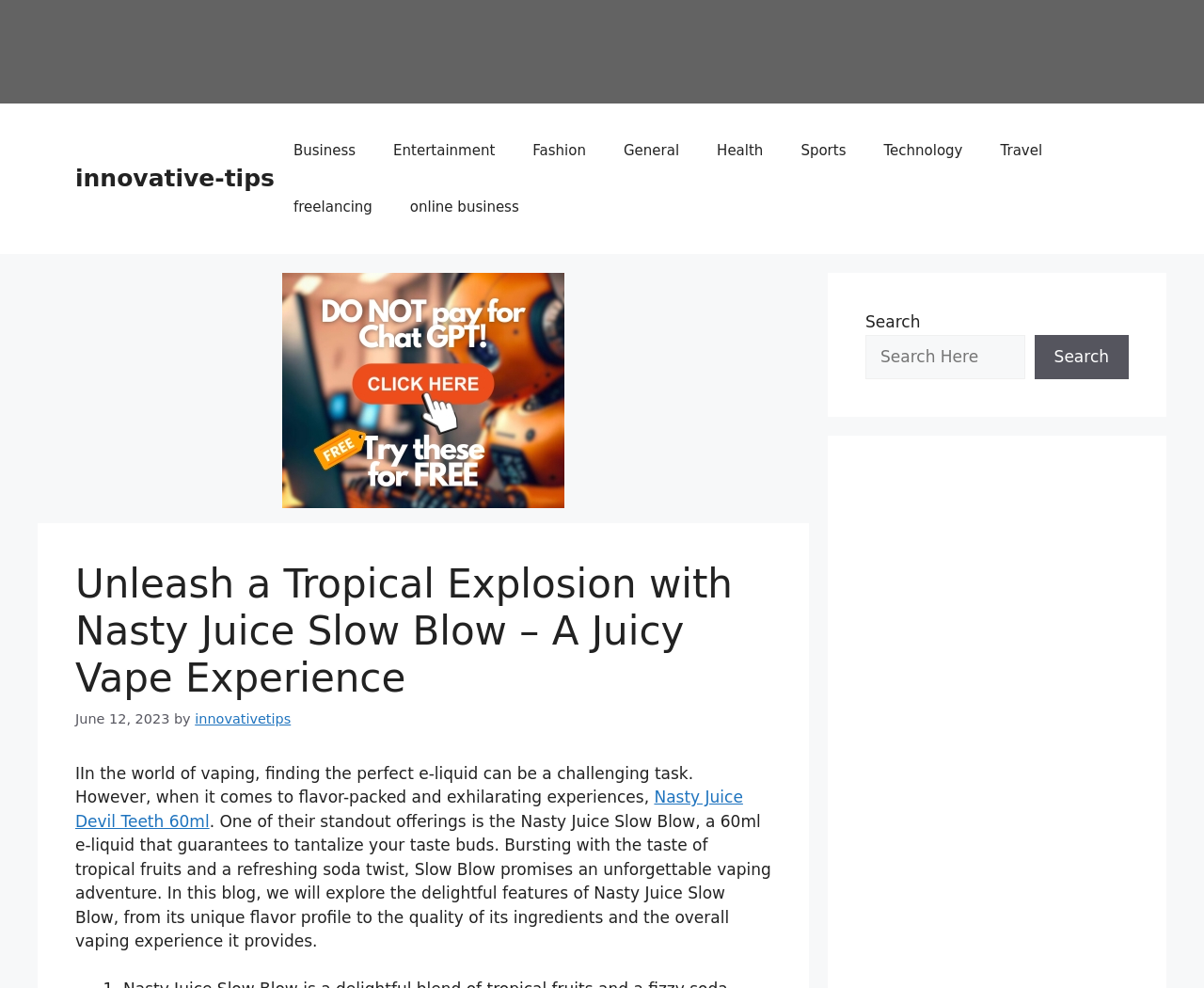What is the author of the article?
Using the image, answer in one word or phrase.

innovativetips